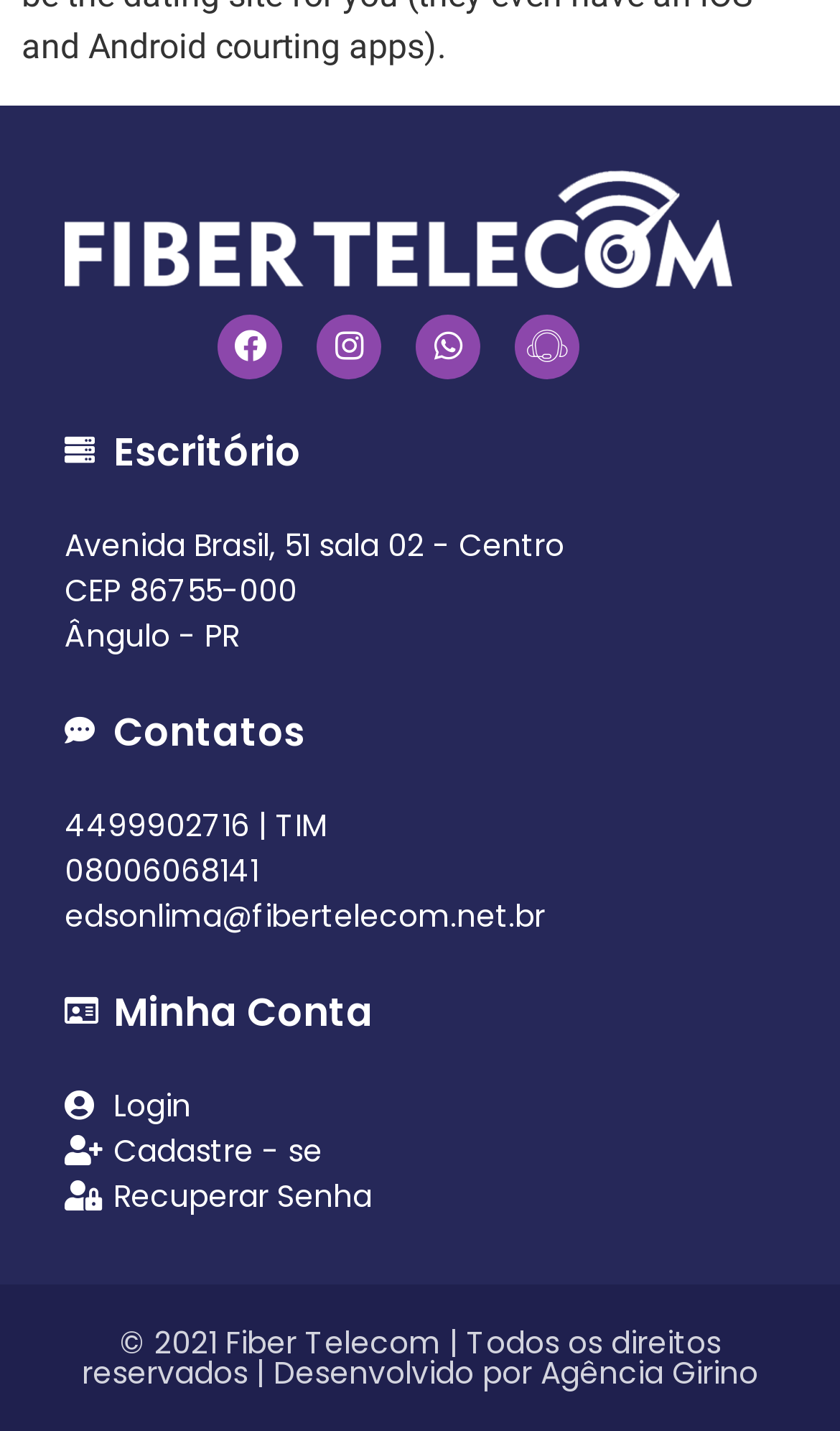Identify the bounding box coordinates of the clickable region required to complete the instruction: "Contact via Whatsapp". The coordinates should be given as four float numbers within the range of 0 and 1, i.e., [left, top, right, bottom].

[0.495, 0.22, 0.572, 0.265]